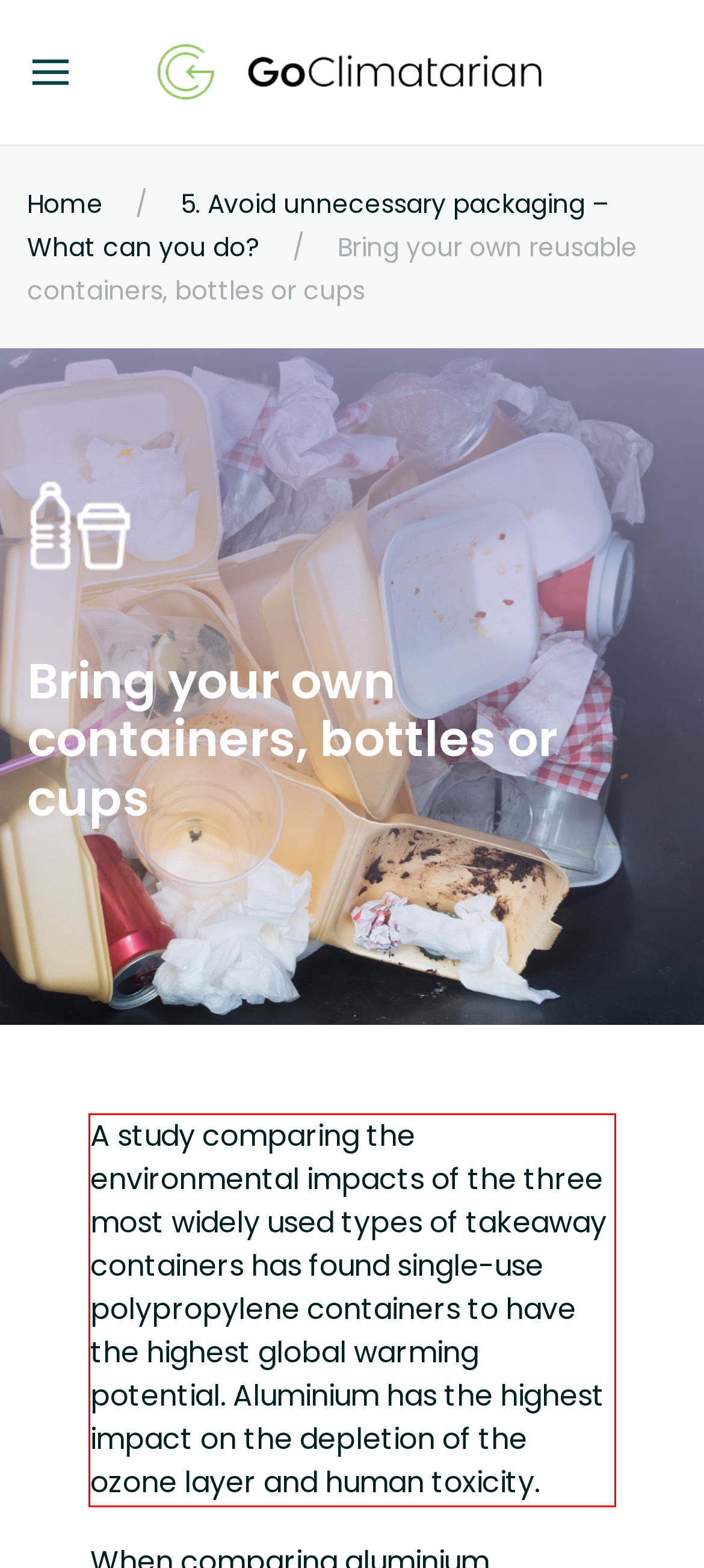Given a screenshot of a webpage, identify the red bounding box and perform OCR to recognize the text within that box.

A study comparing the environmental impacts of the three most widely used types of takeaway containers has found single-use polypropylene containers to have the highest global warming potential. Aluminium has the highest impact on the depletion of the ozone layer and human toxicity.